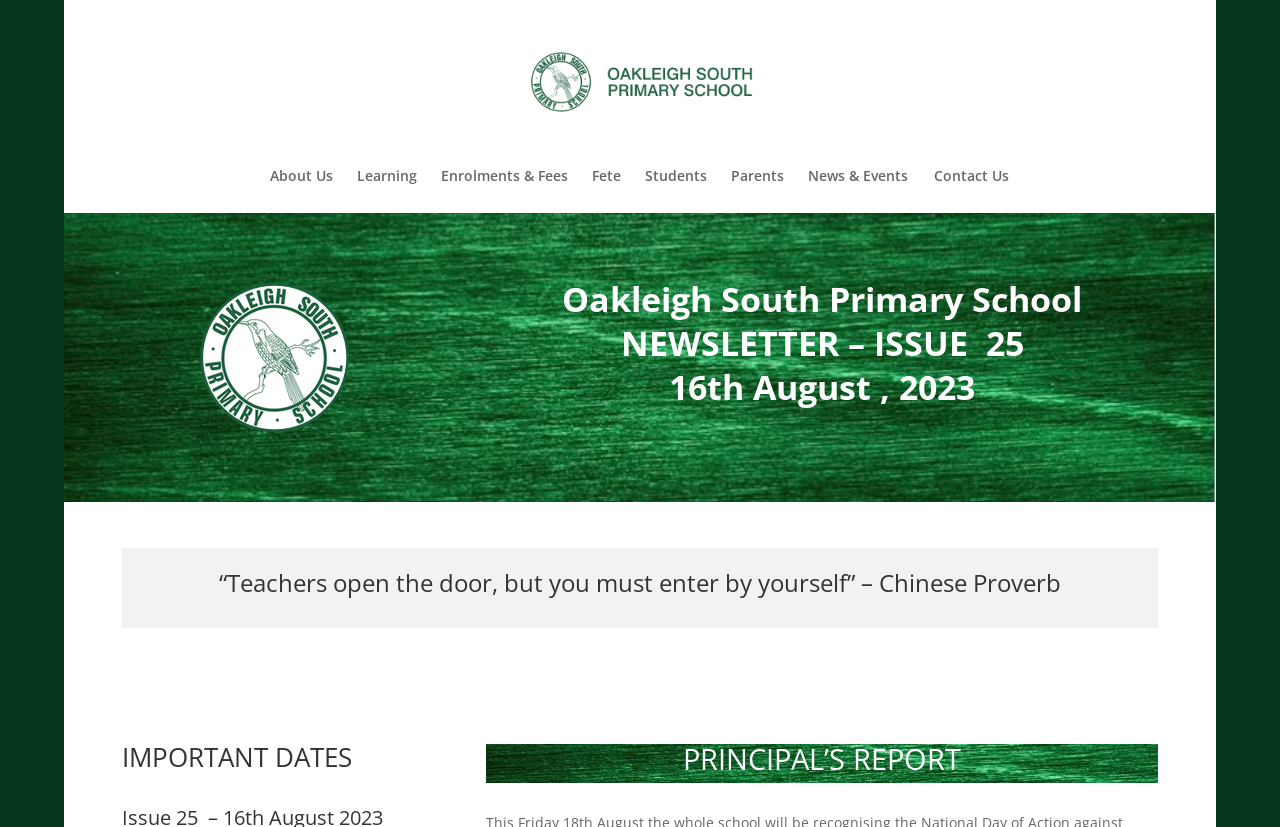Bounding box coordinates should be in the format (top-left x, top-left y, bottom-right x, bottom-right y) and all values should be floating point numbers between 0 and 1. Determine the bounding box coordinate for the UI element described as: Contact Us

[0.73, 0.204, 0.789, 0.258]